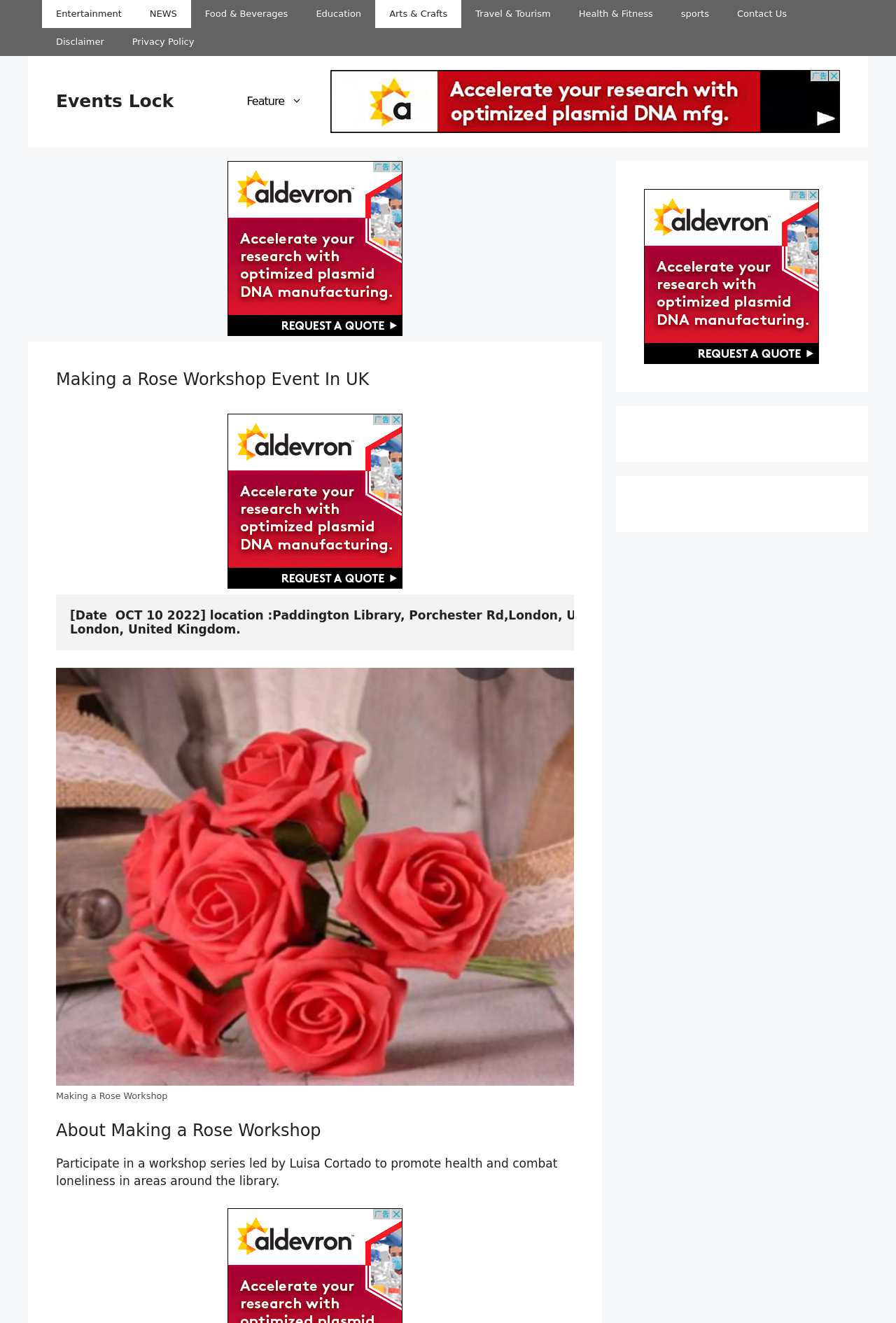Who is leading the workshop series?
Look at the webpage screenshot and answer the question with a detailed explanation.

I found the leader of the workshop series by reading the text 'Participate in a workshop series led by Luisa Cortado to promote health and combat loneliness in areas around the library.' which mentions Luisa Cortado as the leader.